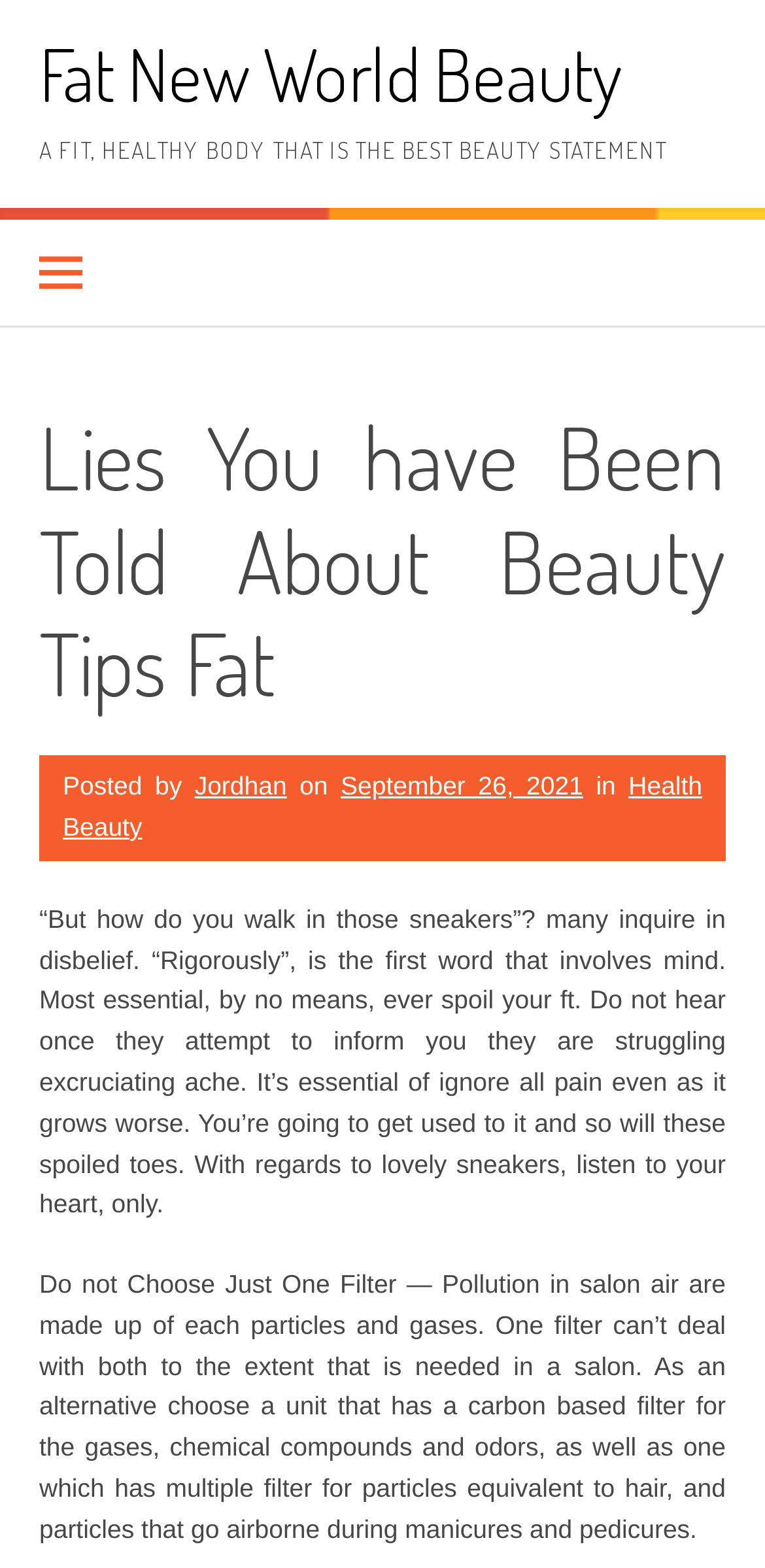Provide your answer in one word or a succinct phrase for the question: 
How many filters are recommended for salon air?

Multiple filters